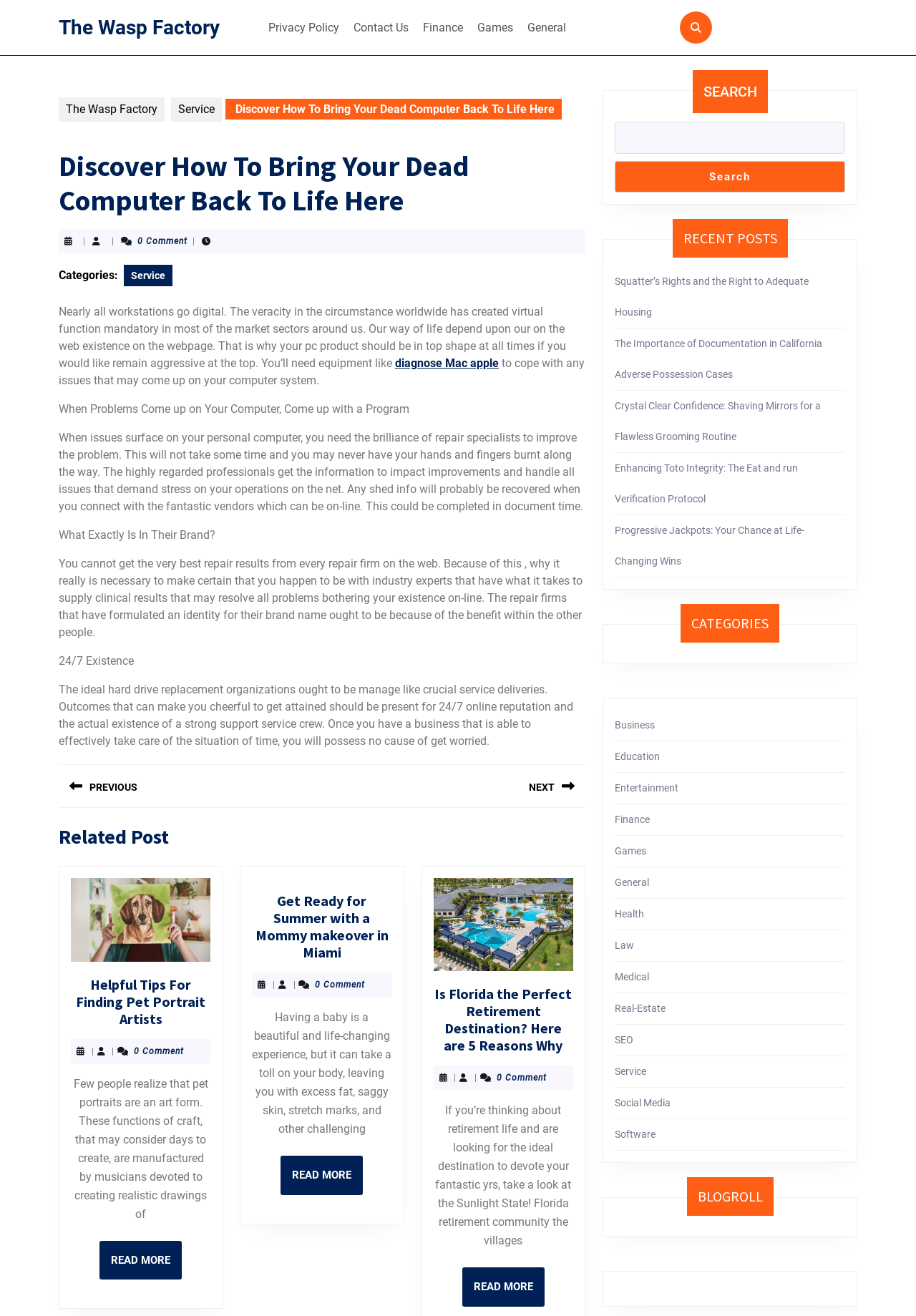What is the category of the article 'Get Ready for Summer with a Mommy makeover in Miami'?
Using the image as a reference, give an elaborate response to the question.

The article 'Get Ready for Summer with a Mommy makeover in Miami' is categorized under 'General' as it does not fit into any specific category such as technology, finance, or health.